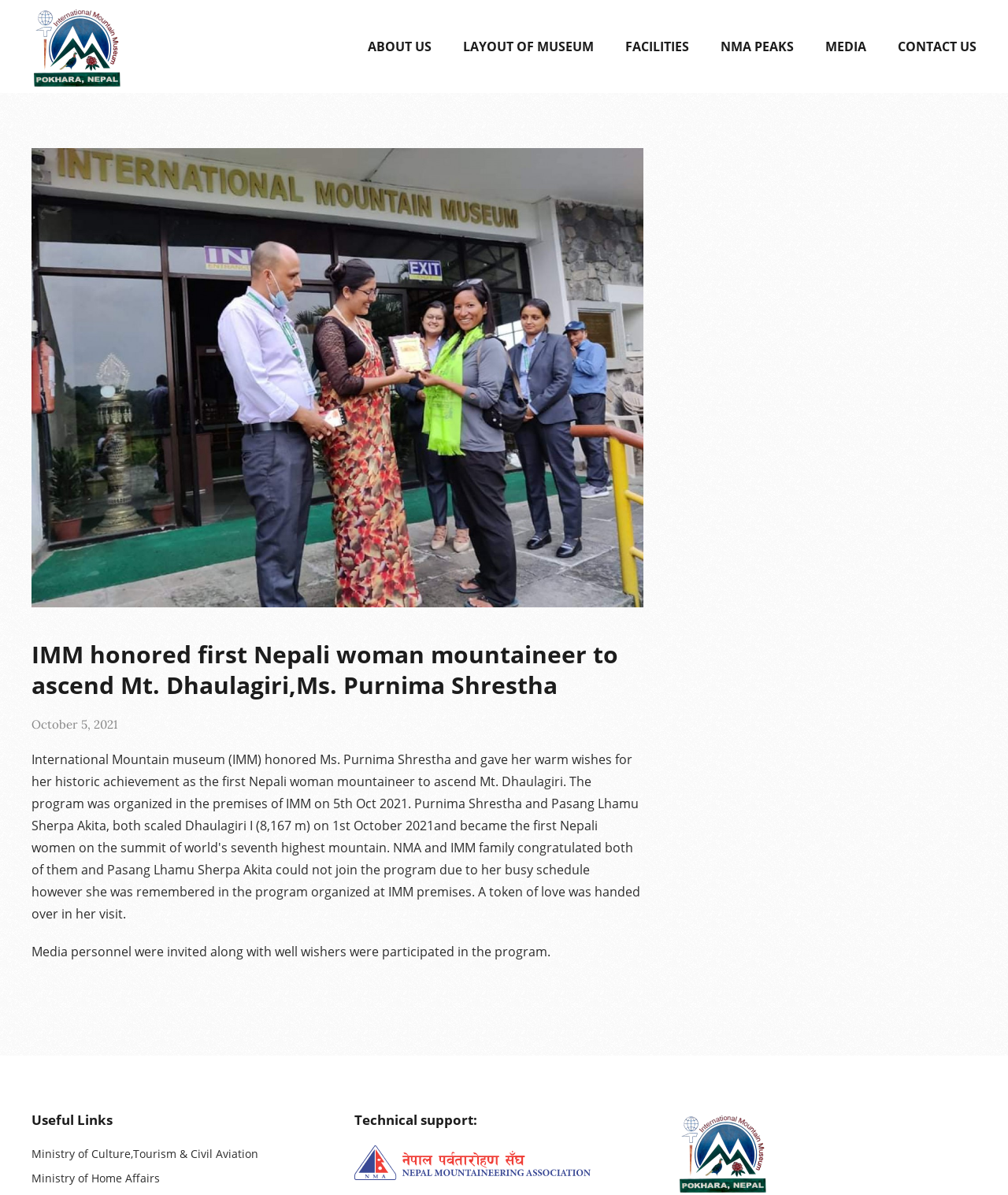Please indicate the bounding box coordinates of the element's region to be clicked to achieve the instruction: "visit International Mountain Museum". Provide the coordinates as four float numbers between 0 and 1, i.e., [left, top, right, bottom].

[0.016, 0.004, 0.137, 0.074]